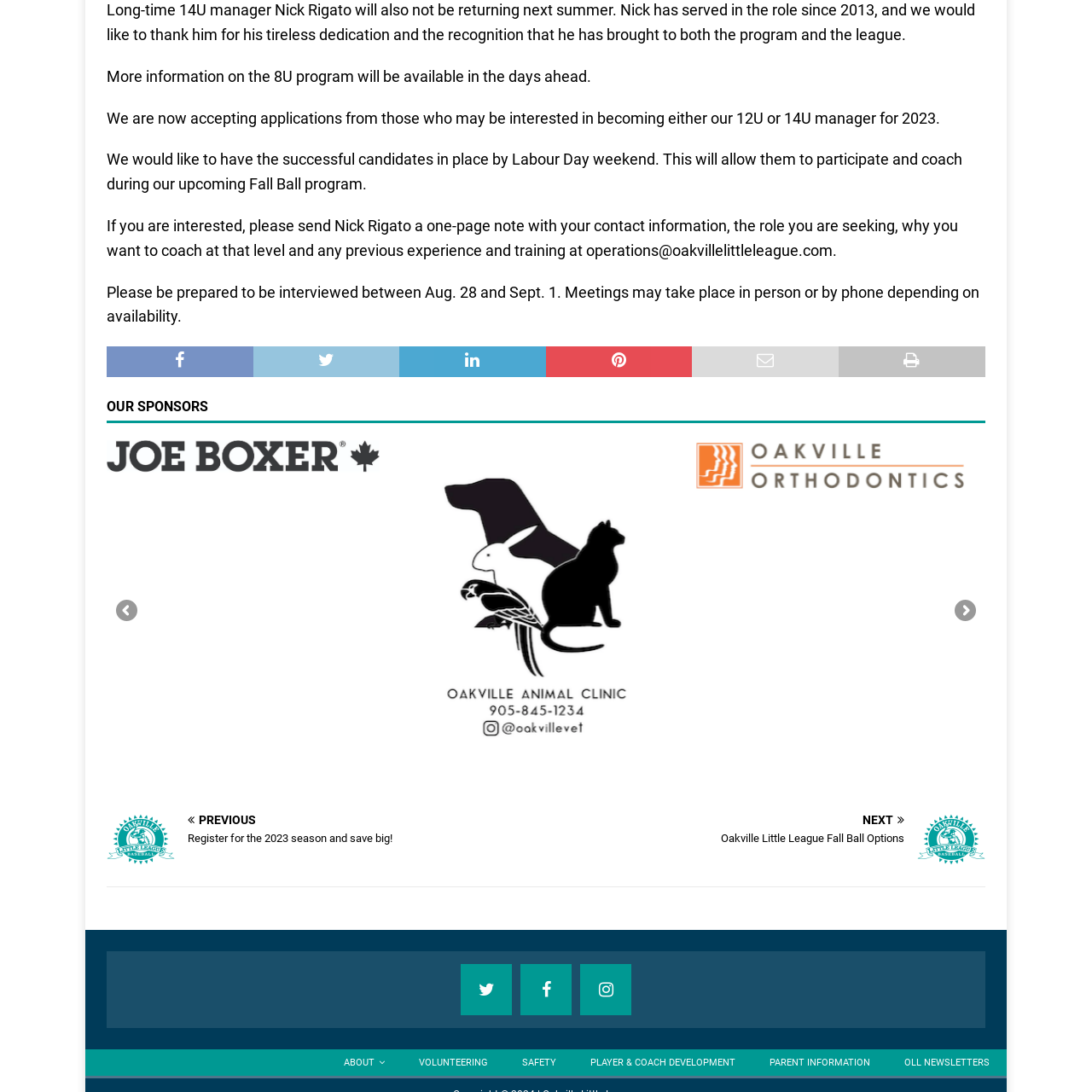Focus on the section marked by the red bounding box and reply with a single word or phrase: What is the practice a sponsor of?

Oakville Little League